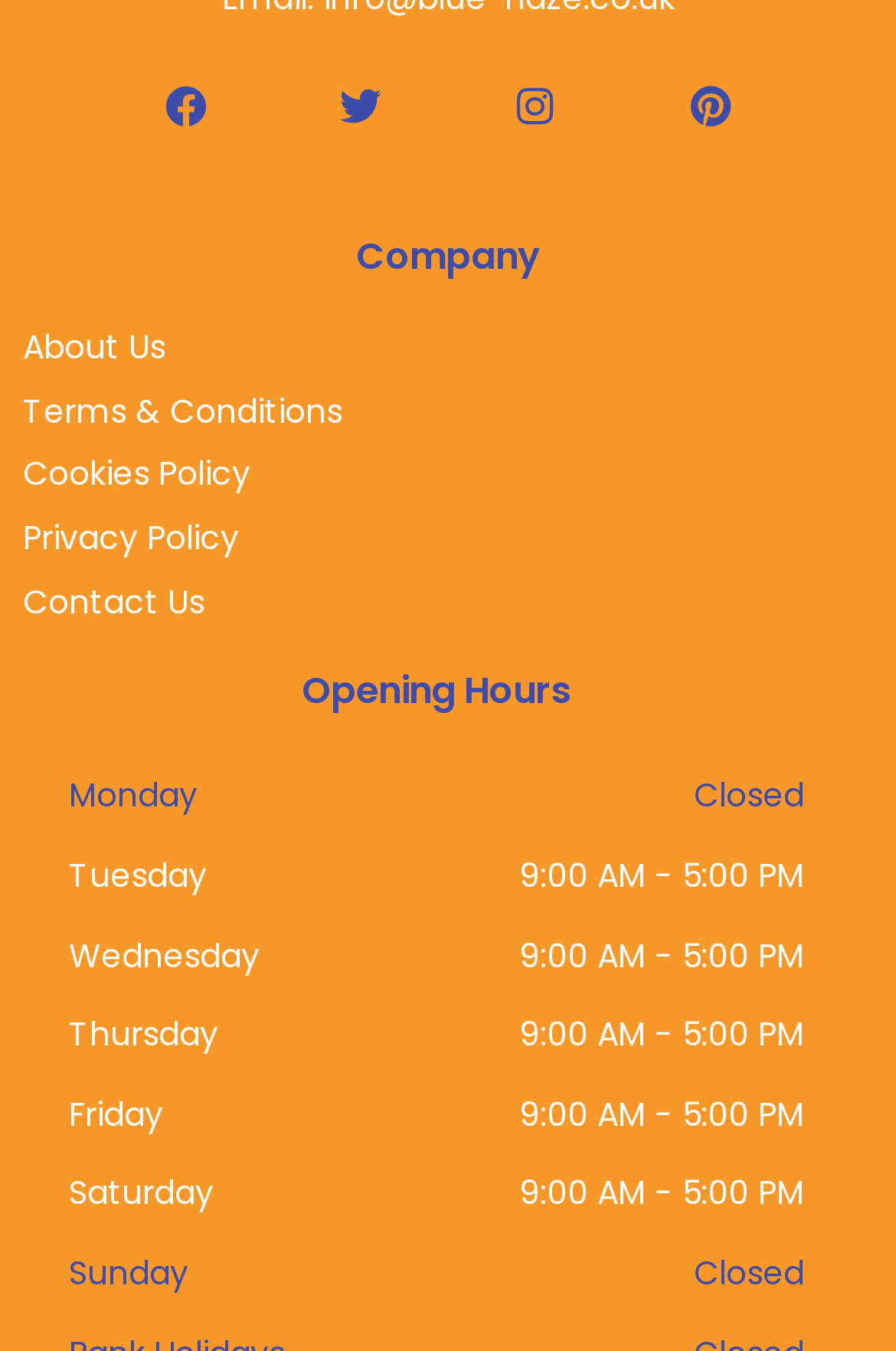Locate the bounding box coordinates of the element to click to perform the following action: 'Visit Facebook page'. The coordinates should be given as four float values between 0 and 1, in the form of [left, top, right, bottom].

[0.162, 0.048, 0.254, 0.109]